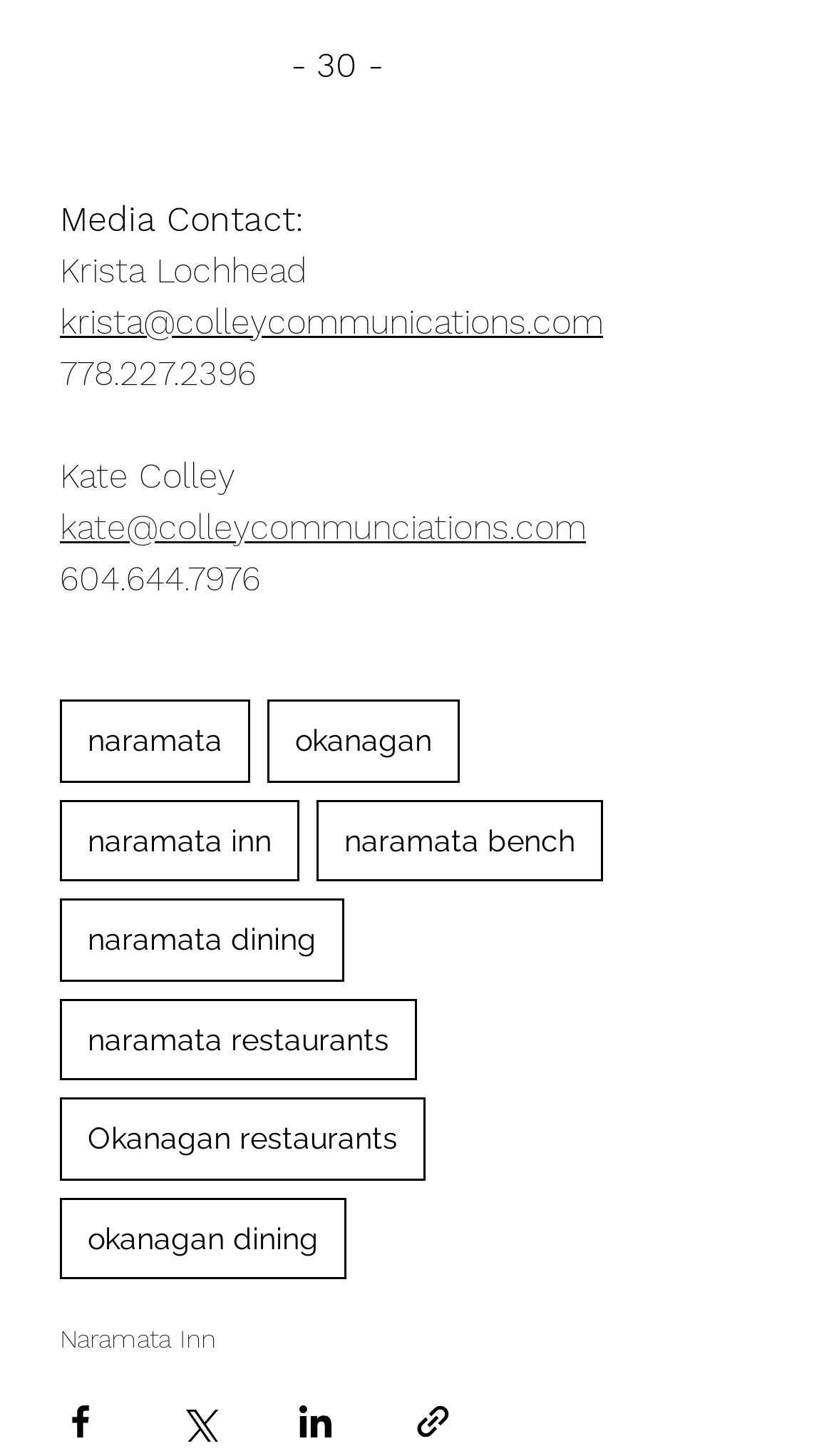Predict the bounding box coordinates for the UI element described as: "krista@colleycommunications.com". The coordinates should be four float numbers between 0 and 1, presented as [left, top, right, bottom].

[0.072, 0.208, 0.723, 0.235]